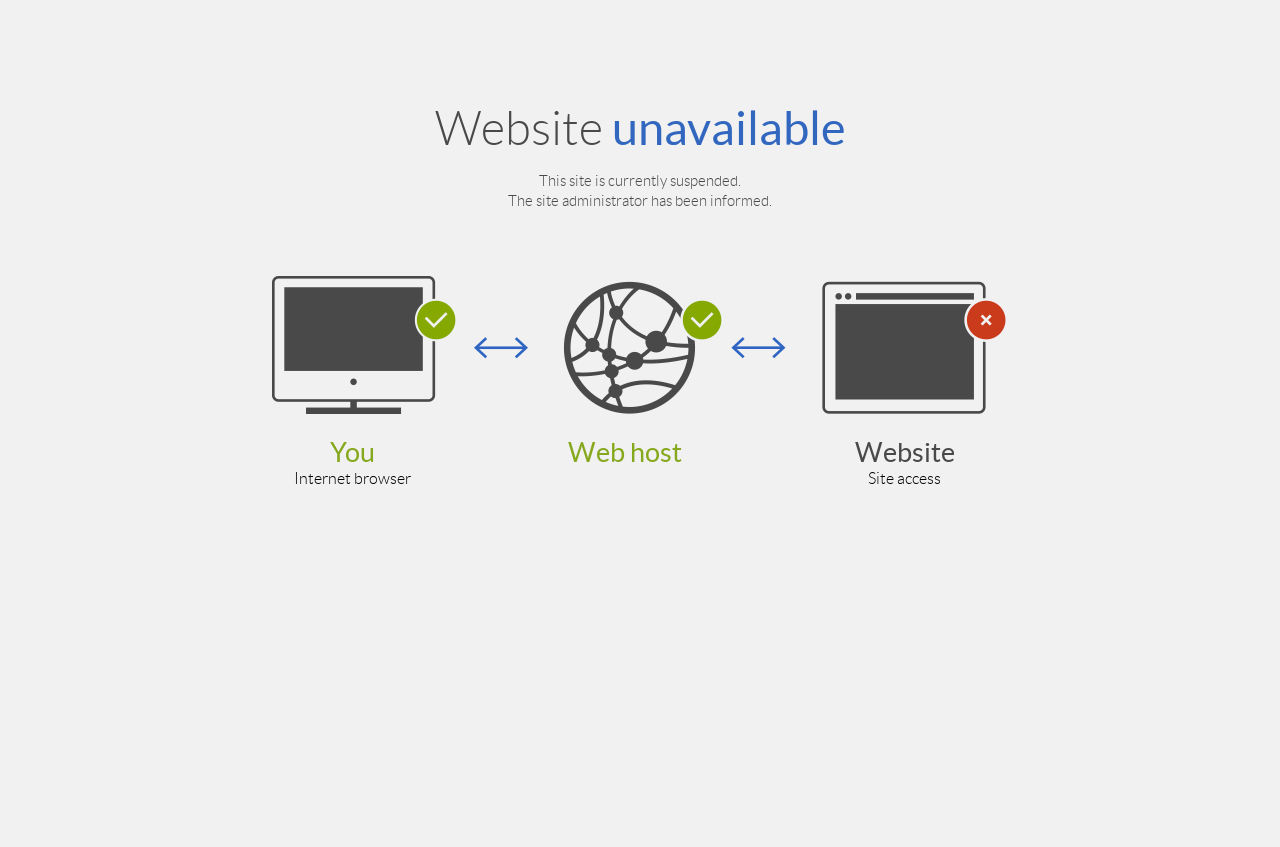Respond with a single word or phrase to the following question:
What is the purpose of the table on the webpage?

To display information